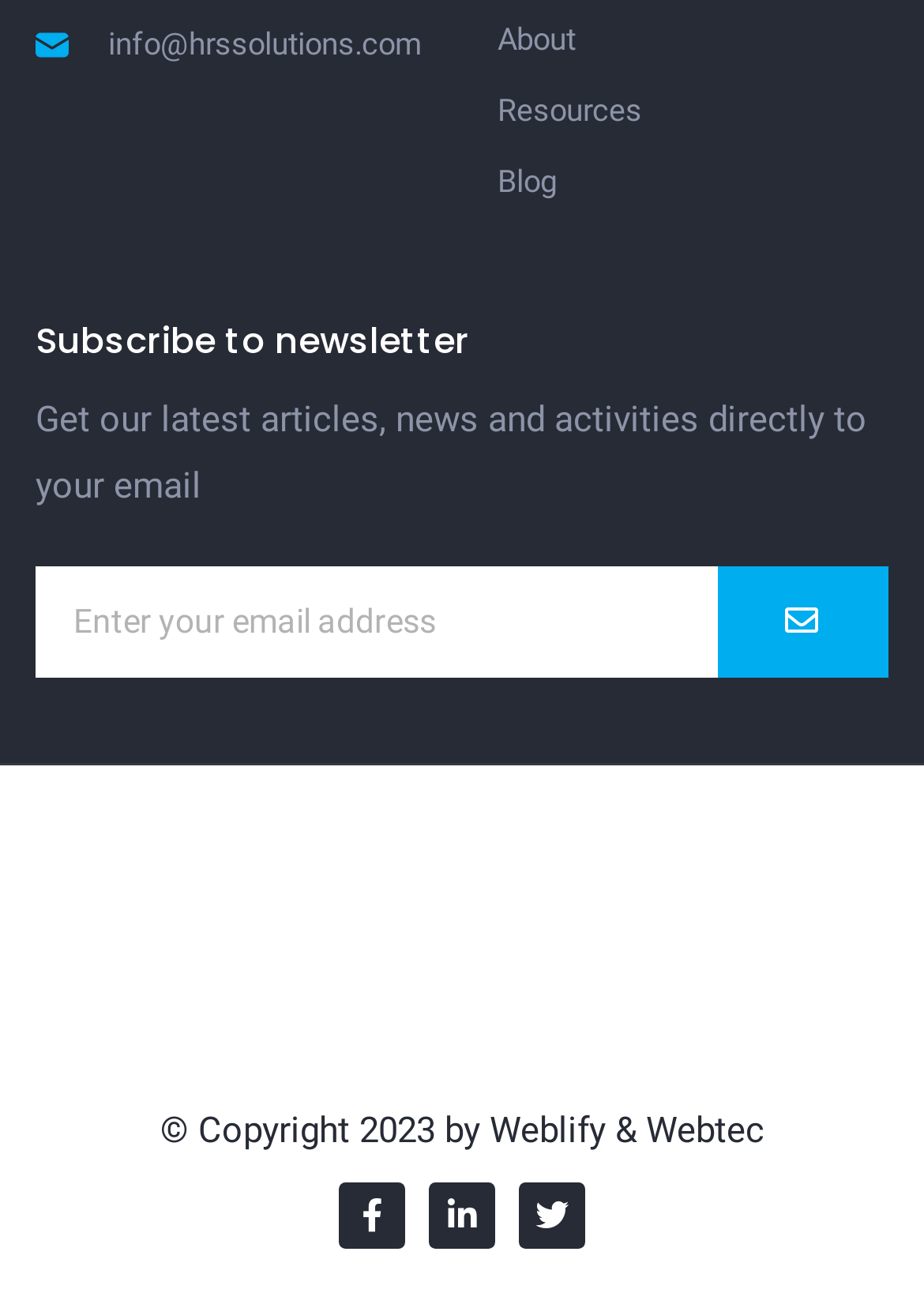Kindly provide the bounding box coordinates of the section you need to click on to fulfill the given instruction: "Click the 'Weblify' link".

[0.529, 0.848, 0.655, 0.881]